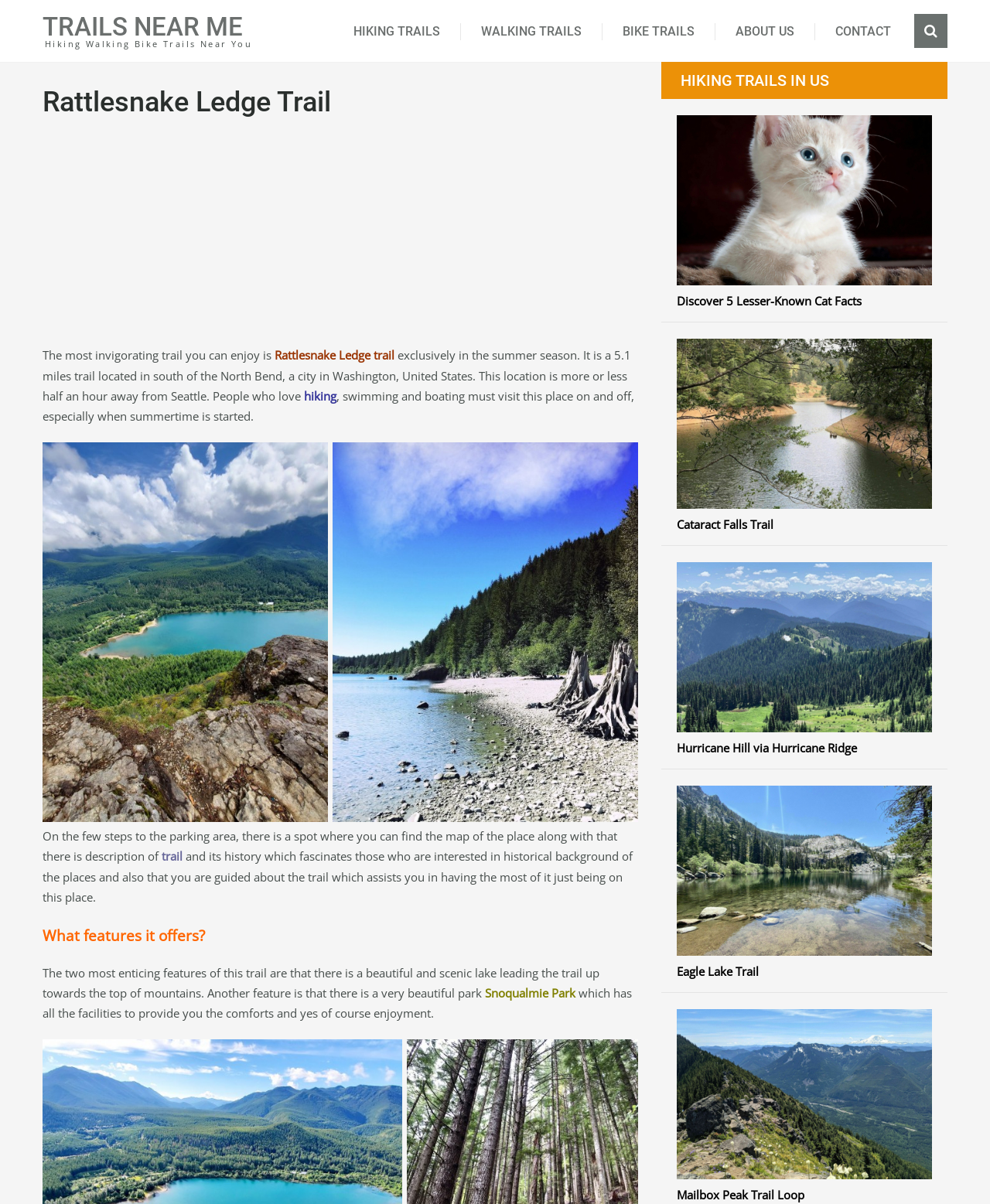Please find and report the bounding box coordinates of the element to click in order to perform the following action: "Discover Cataract Falls Trail". The coordinates should be expressed as four float numbers between 0 and 1, in the format [left, top, right, bottom].

[0.684, 0.279, 0.941, 0.442]